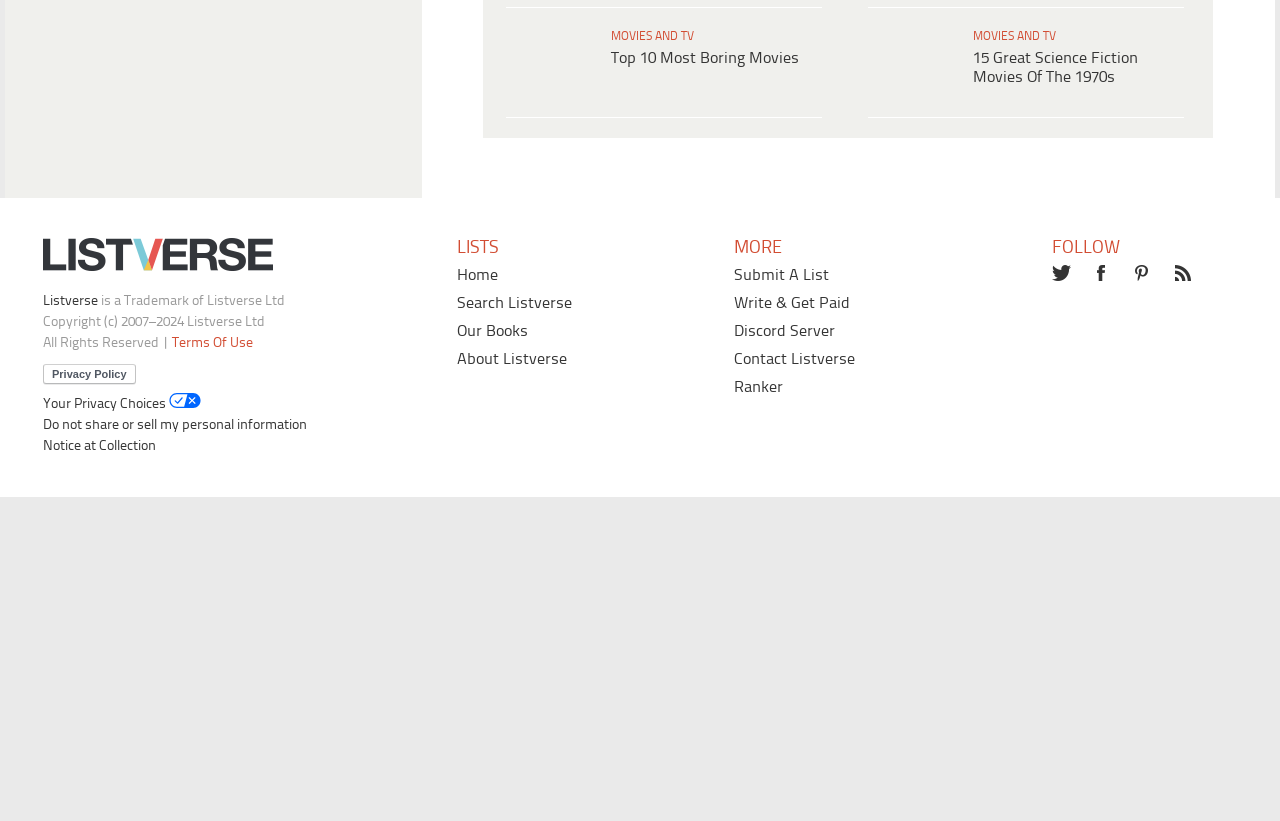Review the image closely and give a comprehensive answer to the question: How many times does the text 'MOVIES AND TV' appear?

I counted the number of times the text 'MOVIES AND TV' appears on the webpage and found that it appears 4 times, each time preceding a different article heading.